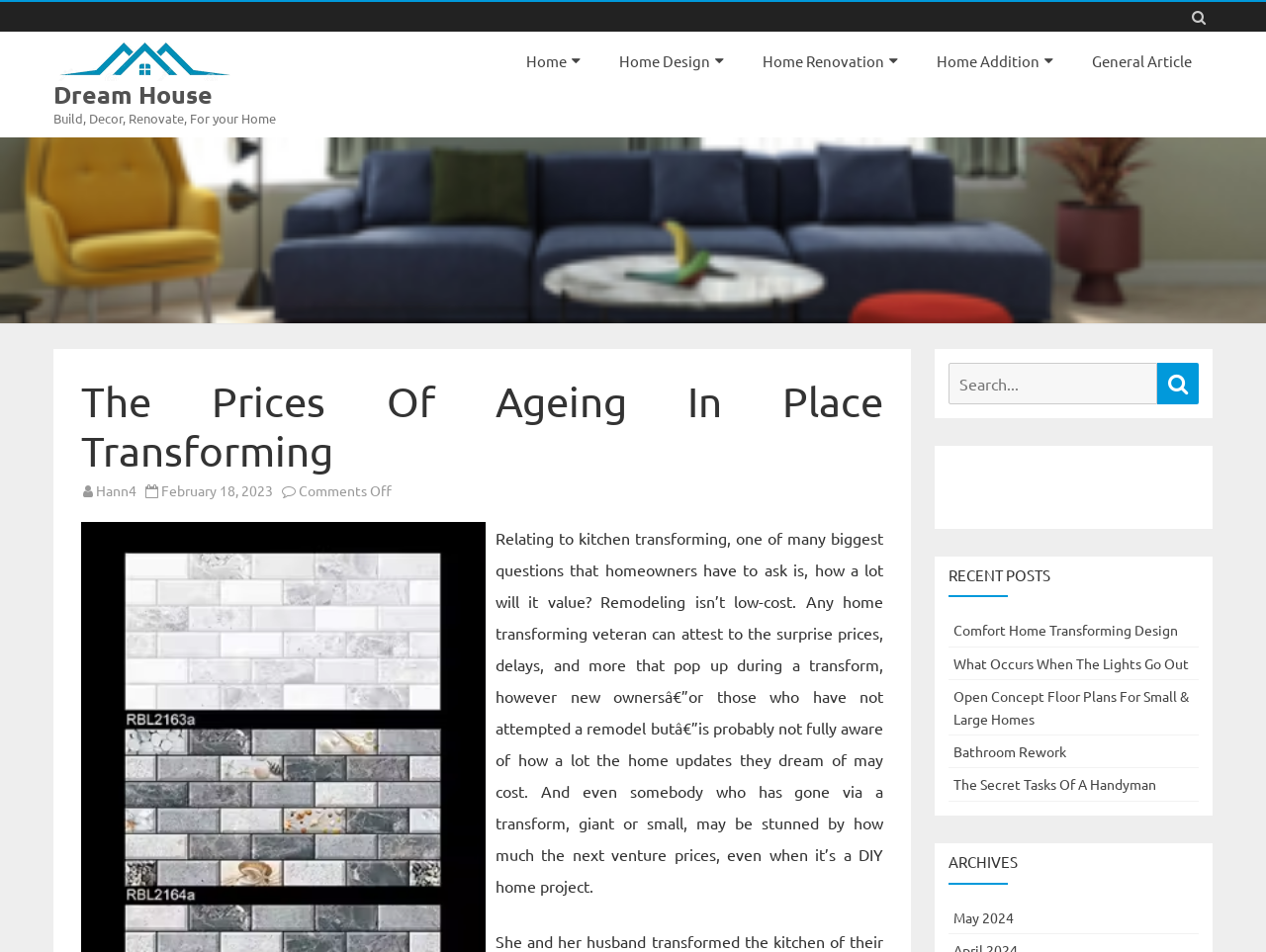Use one word or a short phrase to answer the question provided: 
What is the purpose of the search box?

Search for articles